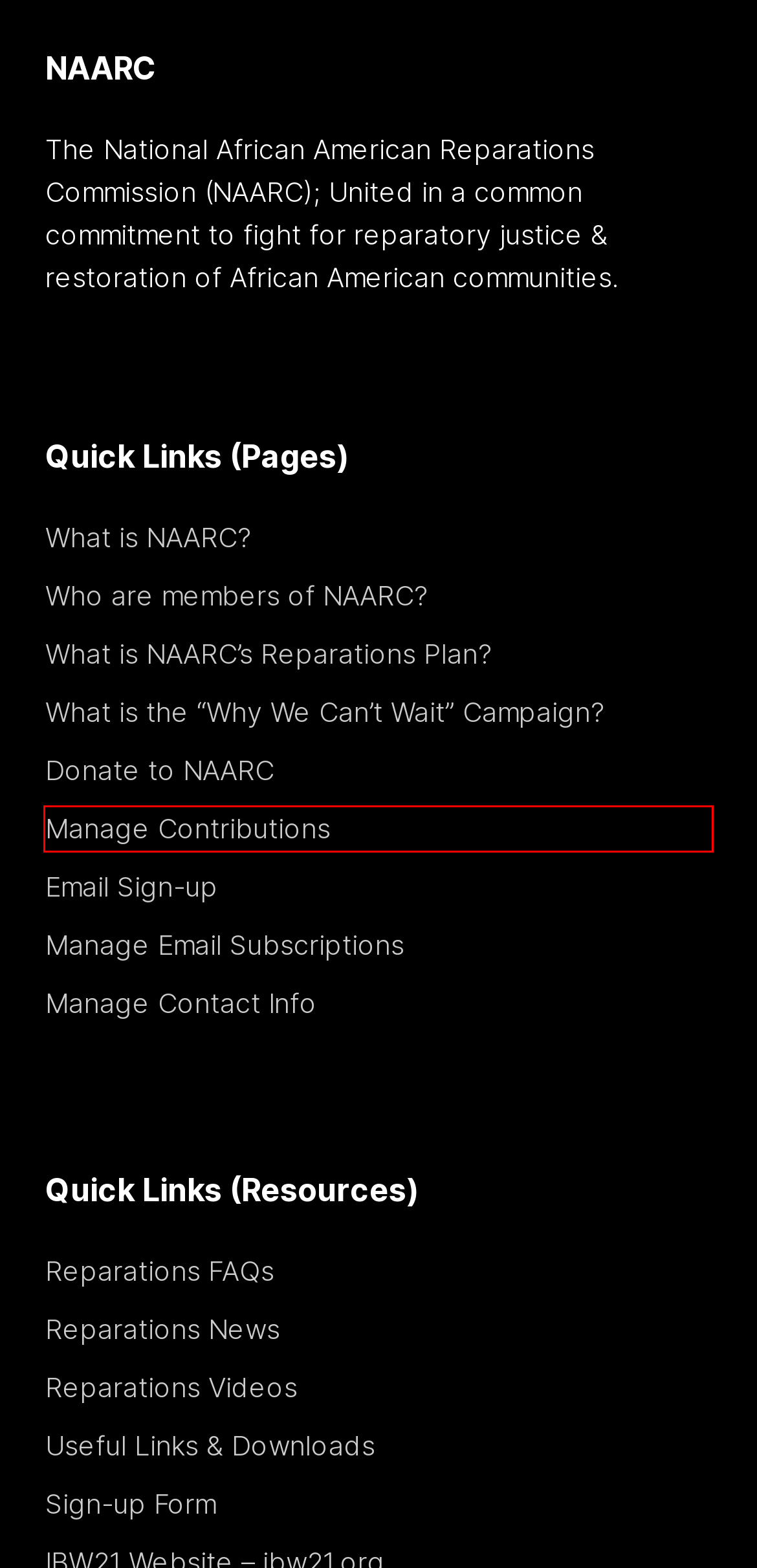You are presented with a screenshot of a webpage that includes a red bounding box around an element. Determine which webpage description best matches the page that results from clicking the element within the red bounding box. Here are the candidates:
A. Reparations Resources - National African American Reparations Commission (NAARC)
B. Reparations News & Views Archives - National African American Reparations Commission (NAARC)
C. What is NAARC's 10-Point Reparations Plan?
D. What is NAARC?
E. Institute of the Black World 21st Century (IBW, IBW21)
F. Contribution & Email Subscription Management Portal
G. Donate - National African American Reparations Commission (NAARC)
H. Sign-up Form - National African American Reparations Commission (NAARC)

F